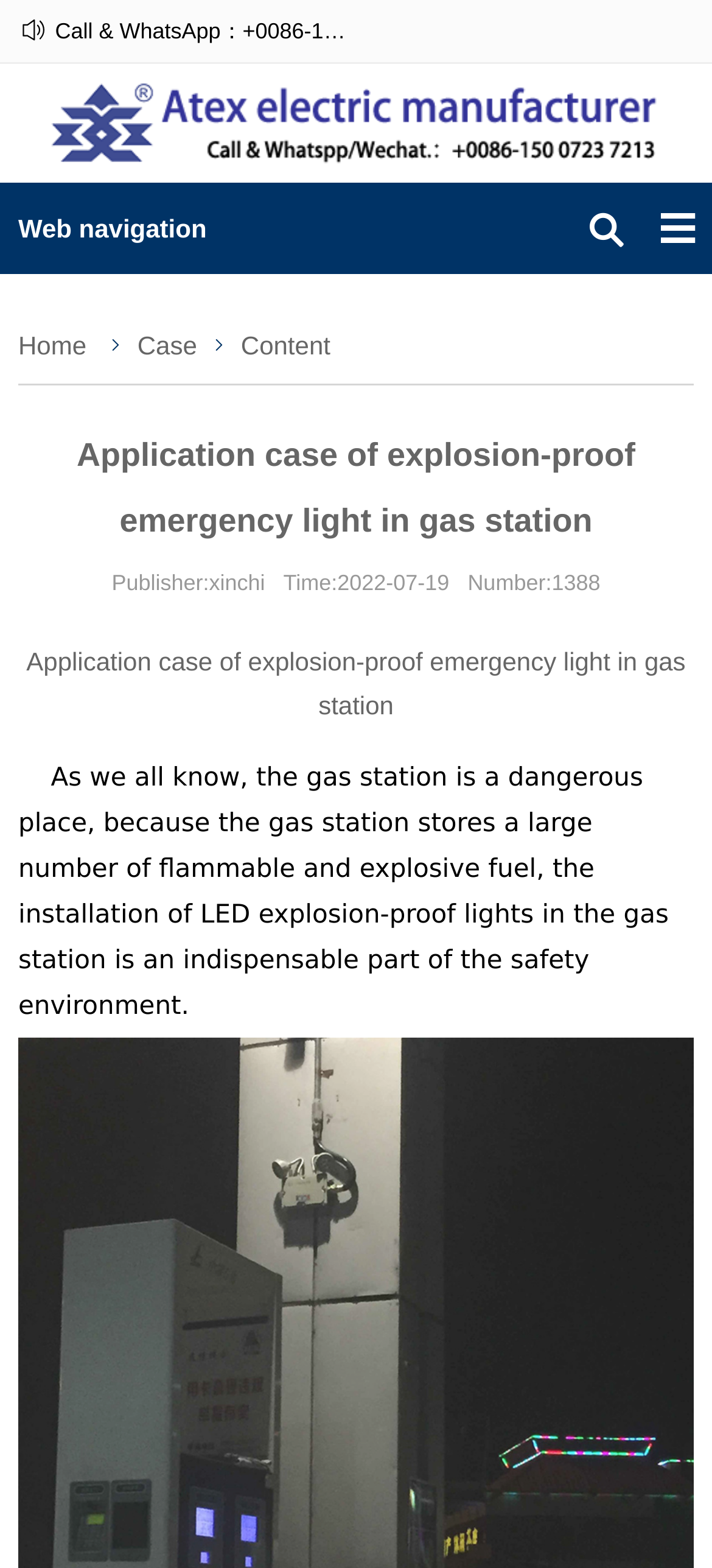Locate the UI element described as follows: "alt="Explosion-proof light"". Return the bounding box coordinates as four float numbers between 0 and 1 in the order [left, top, right, bottom].

[0.474, 0.07, 0.573, 0.086]